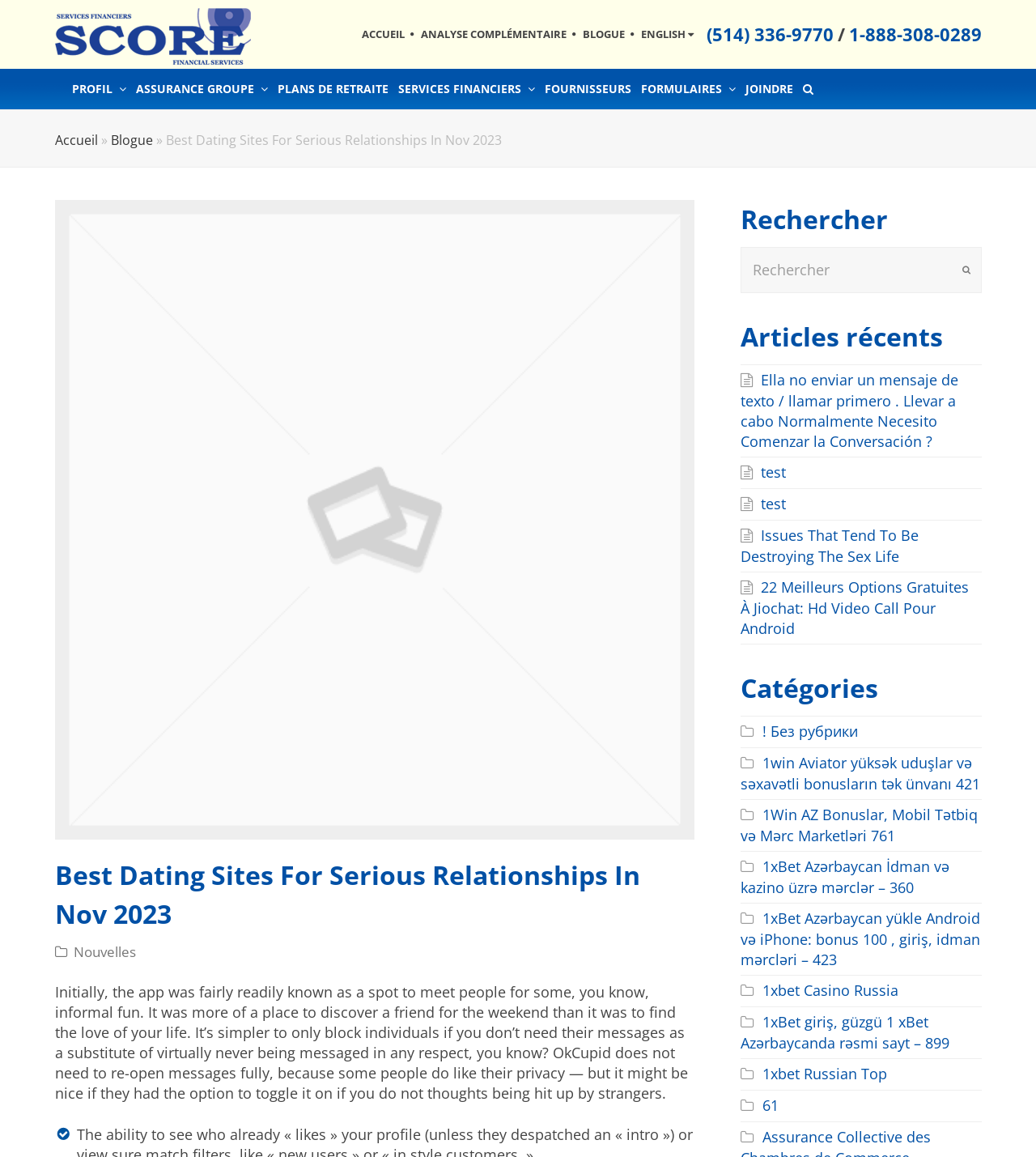Using the provided element description: "Fournisseurs", determine the bounding box coordinates of the corresponding UI element in the screenshot.

[0.521, 0.059, 0.614, 0.094]